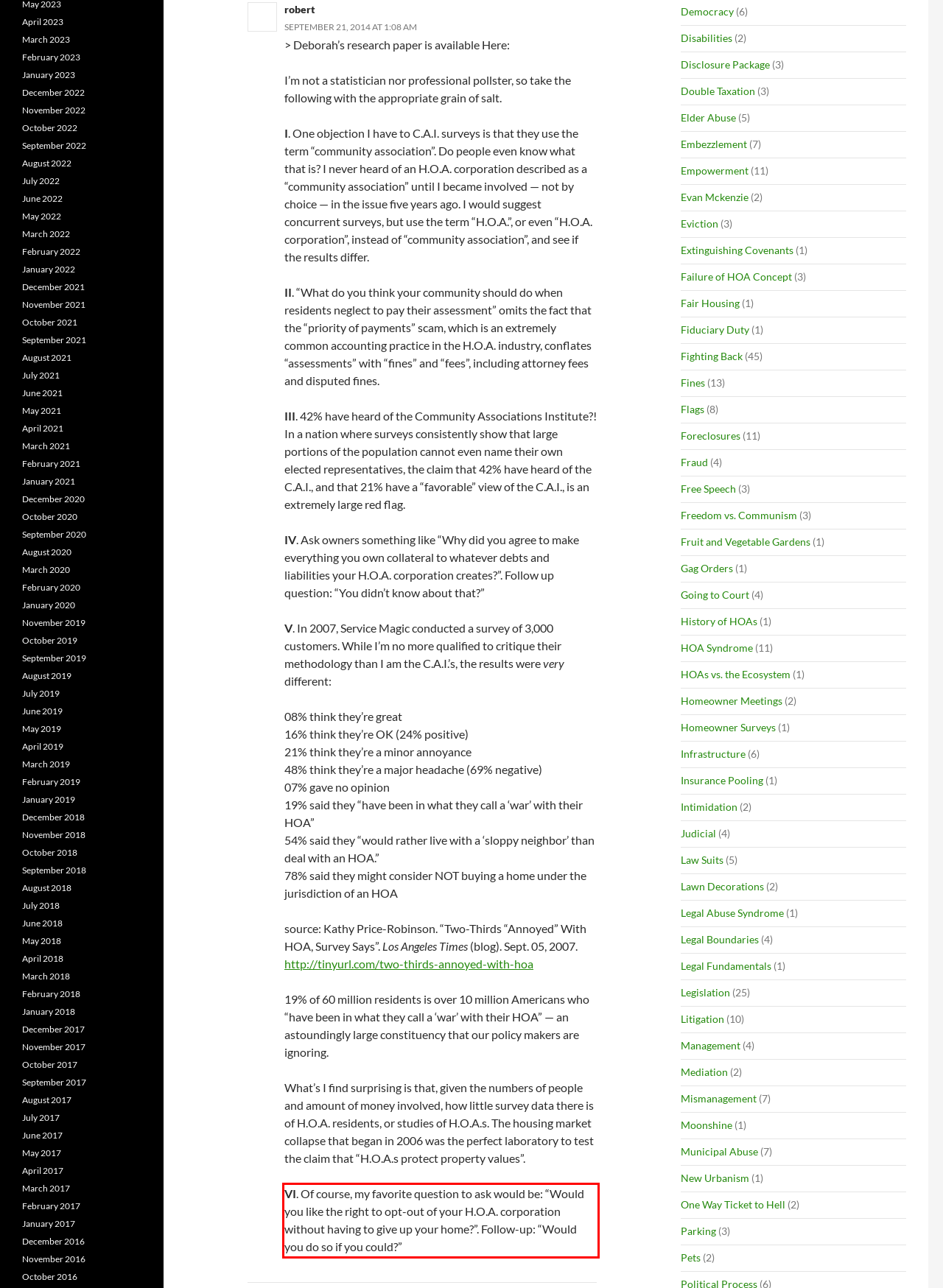You are presented with a webpage screenshot featuring a red bounding box. Perform OCR on the text inside the red bounding box and extract the content.

VI. Of course, my favorite question to ask would be: “Would you like the right to opt-out of your H.O.A. corporation without having to give up your home?”. Follow-up: “Would you do so if you could?”